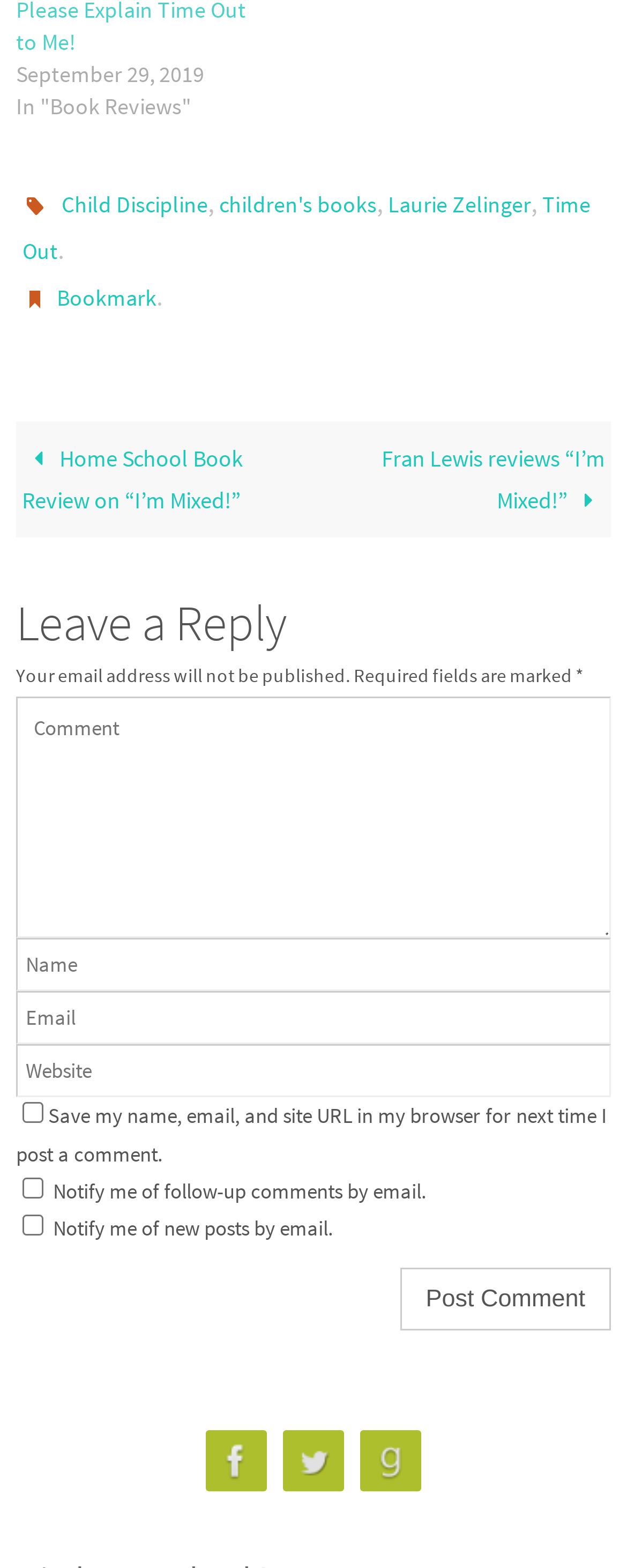Answer succinctly with a single word or phrase:
What is the category of the book being reviewed?

Child Discipline